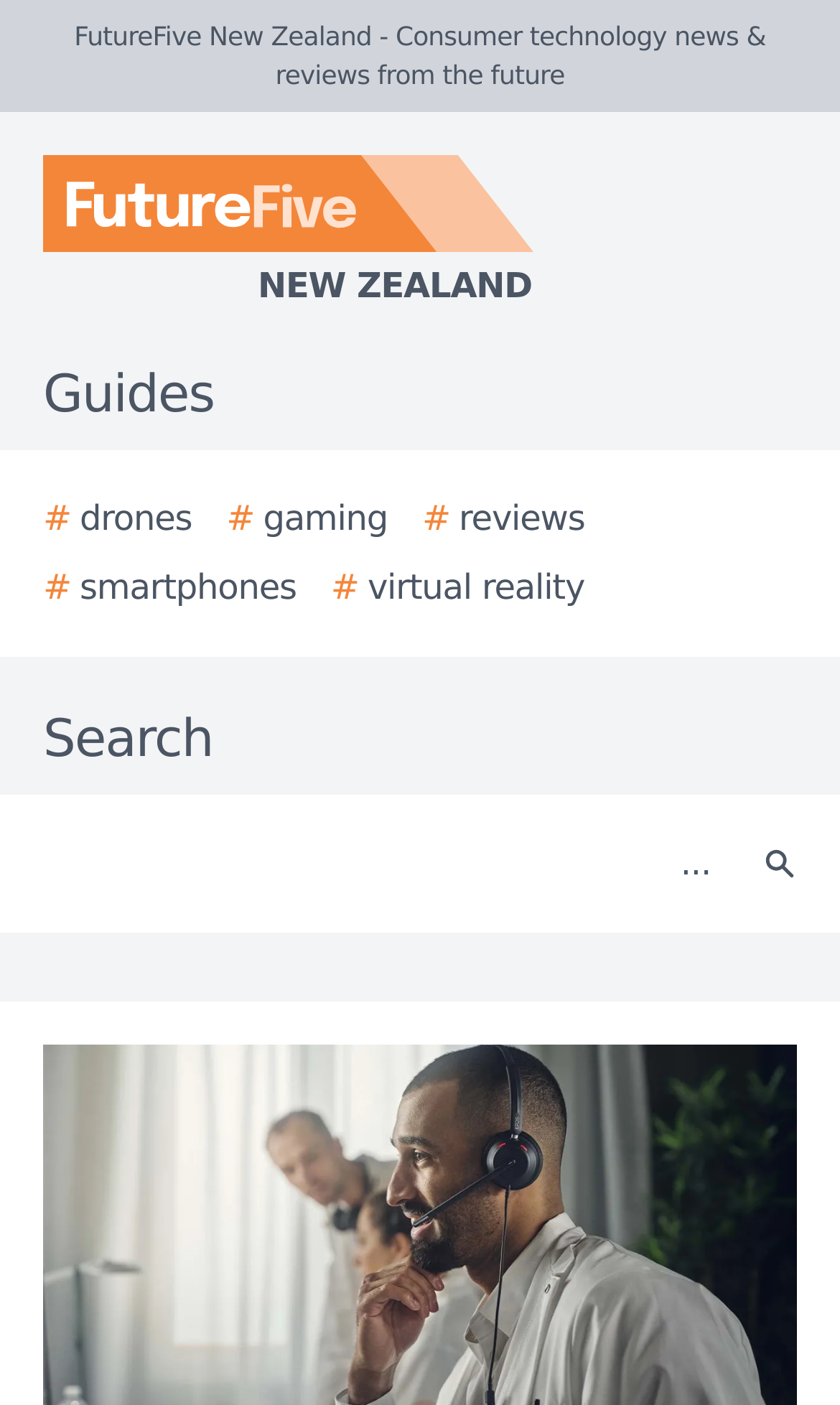Provide a thorough description of this webpage.

The webpage appears to be a technology news and review website, specifically from FutureFive New Zealand. At the top-left corner, there is a logo of FutureFive New Zealand, accompanied by a link to the website's homepage. Below the logo, there is a horizontal menu with links to various guides, including drones, gaming, reviews, smartphones, and virtual reality.

On the top-right corner, there is a search bar with a text box and a search button. The search button has a small magnifying glass icon. 

The main content of the webpage is not explicitly described in the provided accessibility tree, but the meta description suggests that it is about EPOS introducing two new industry-leading headsets, IMPACT 700 and 800, tailored for multiple work environments.